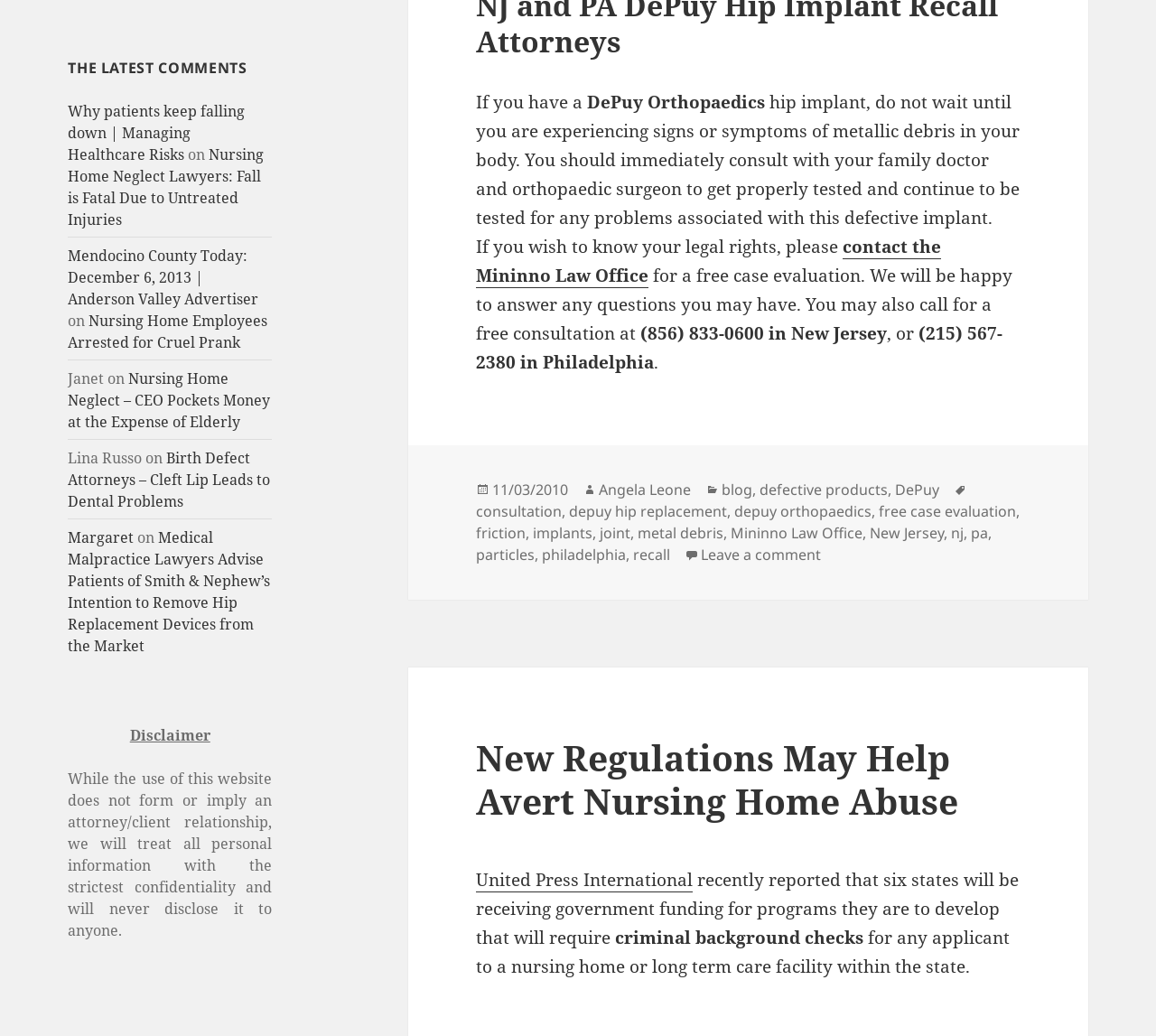Determine the bounding box coordinates of the section I need to click to execute the following instruction: "Contact the Mininno Law Office". Provide the coordinates as four float numbers between 0 and 1, i.e., [left, top, right, bottom].

[0.412, 0.226, 0.814, 0.278]